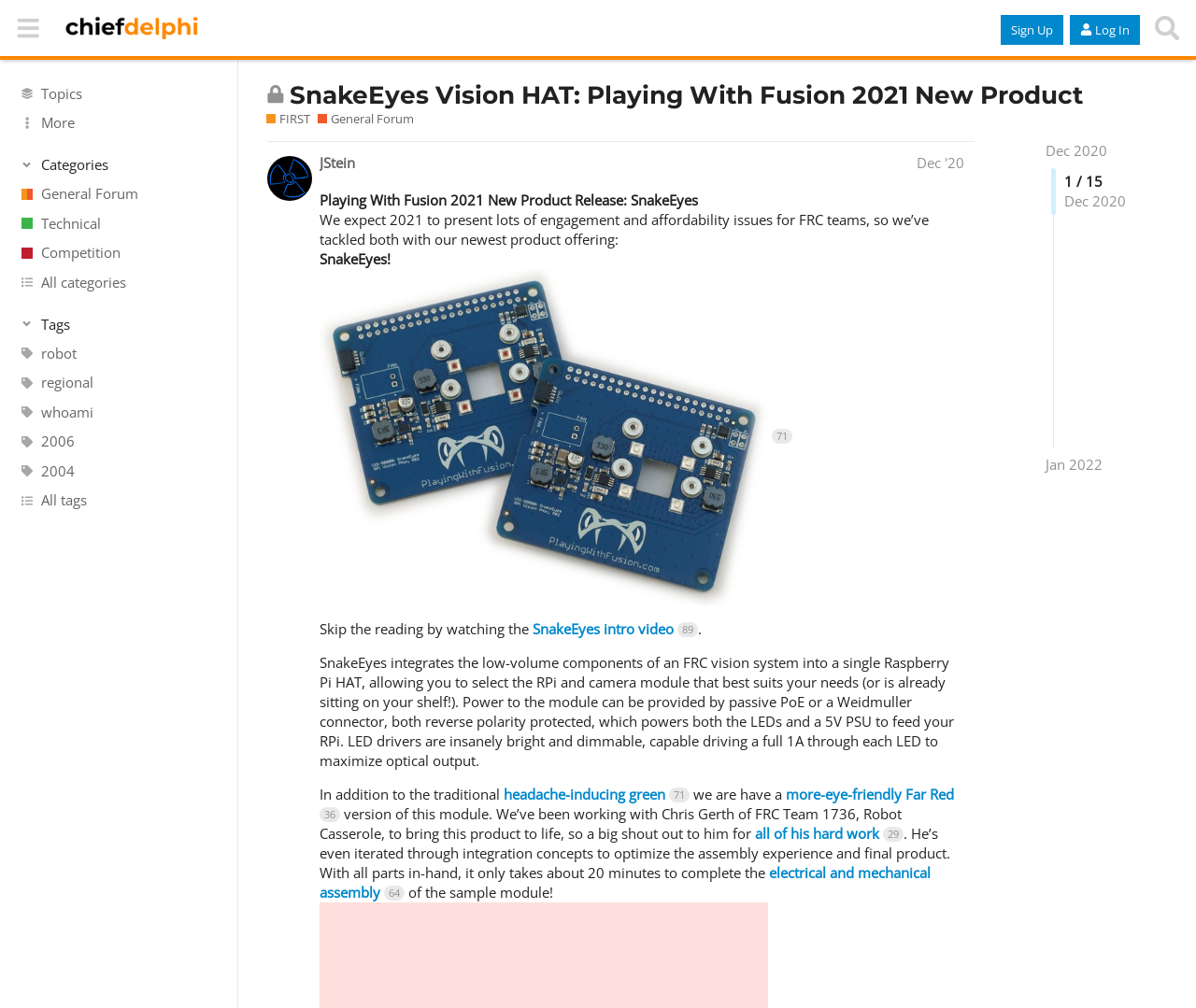What is the name of the new product?
Look at the image and construct a detailed response to the question.

The name of the new product is mentioned in the heading 'This topic is closed; it no longer accepts new replies SnakeEyes Vision HAT: Playing With Fusion 2021 New Product' and also in the text 'Playing With Fusion 2021 New Product Release: SnakeEyes'.